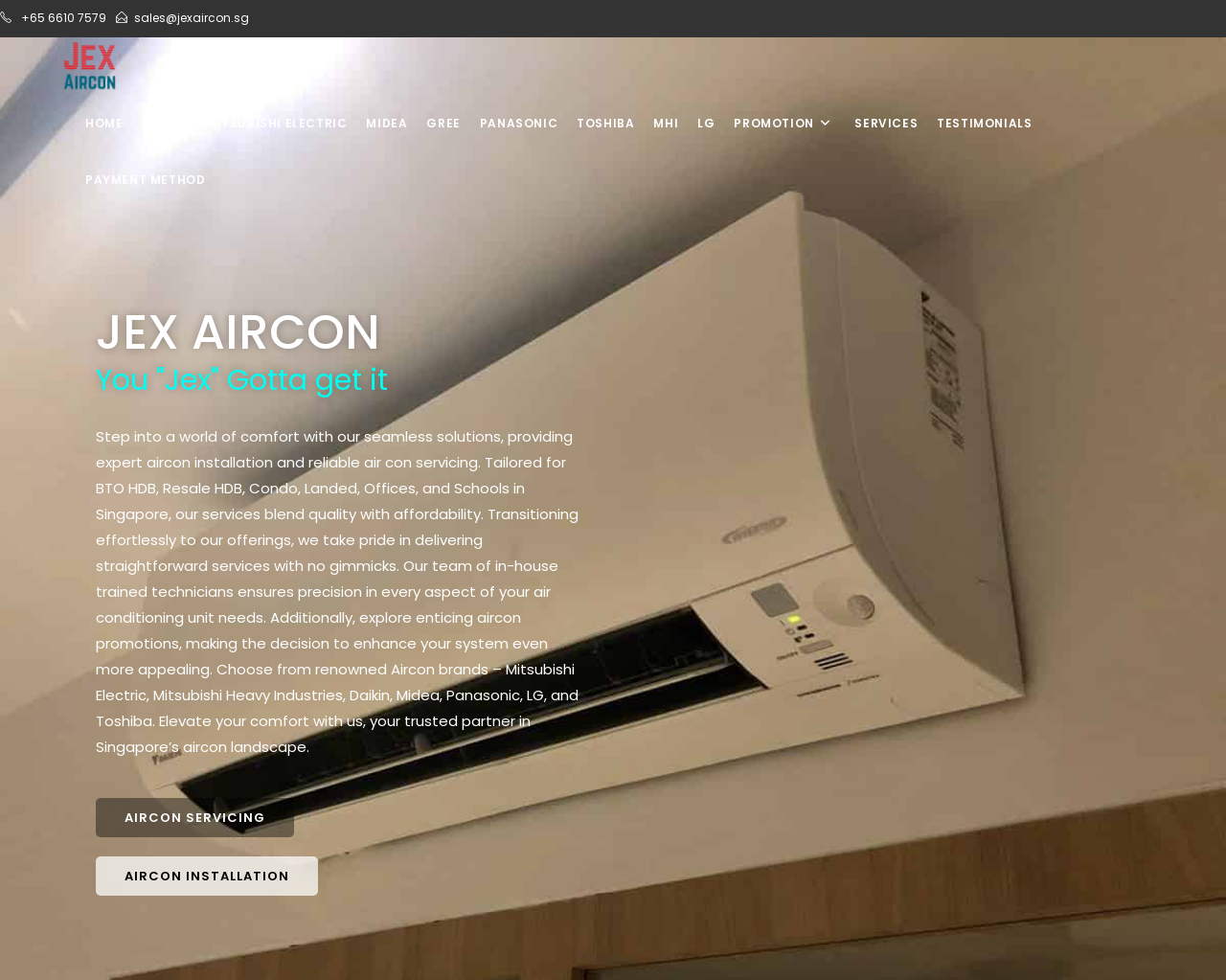Could you highlight the region that needs to be clicked to execute the instruction: "click the phone number"?

[0.015, 0.01, 0.089, 0.026]